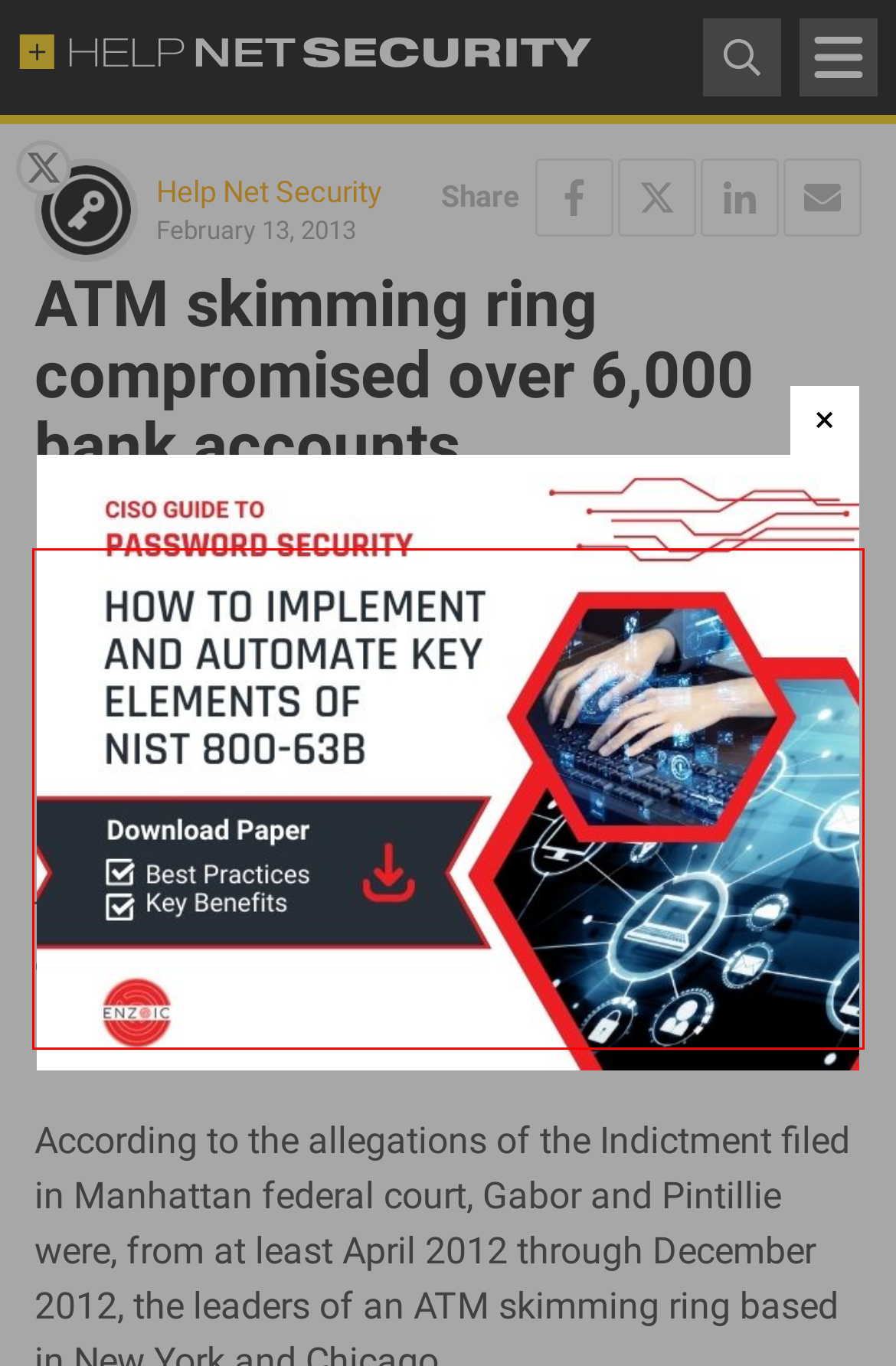With the given screenshot of a webpage, locate the red rectangle bounding box and extract the text content using OCR.

U.S. federal authorities have announced the filing of an indictment against two alleged leaders of an international scheme to steal customer bank account information using “skimming” technology that secretly recorded the data of customers who used ATMs at banks in New York, New Jersey, Illinois, and Wisconsin.